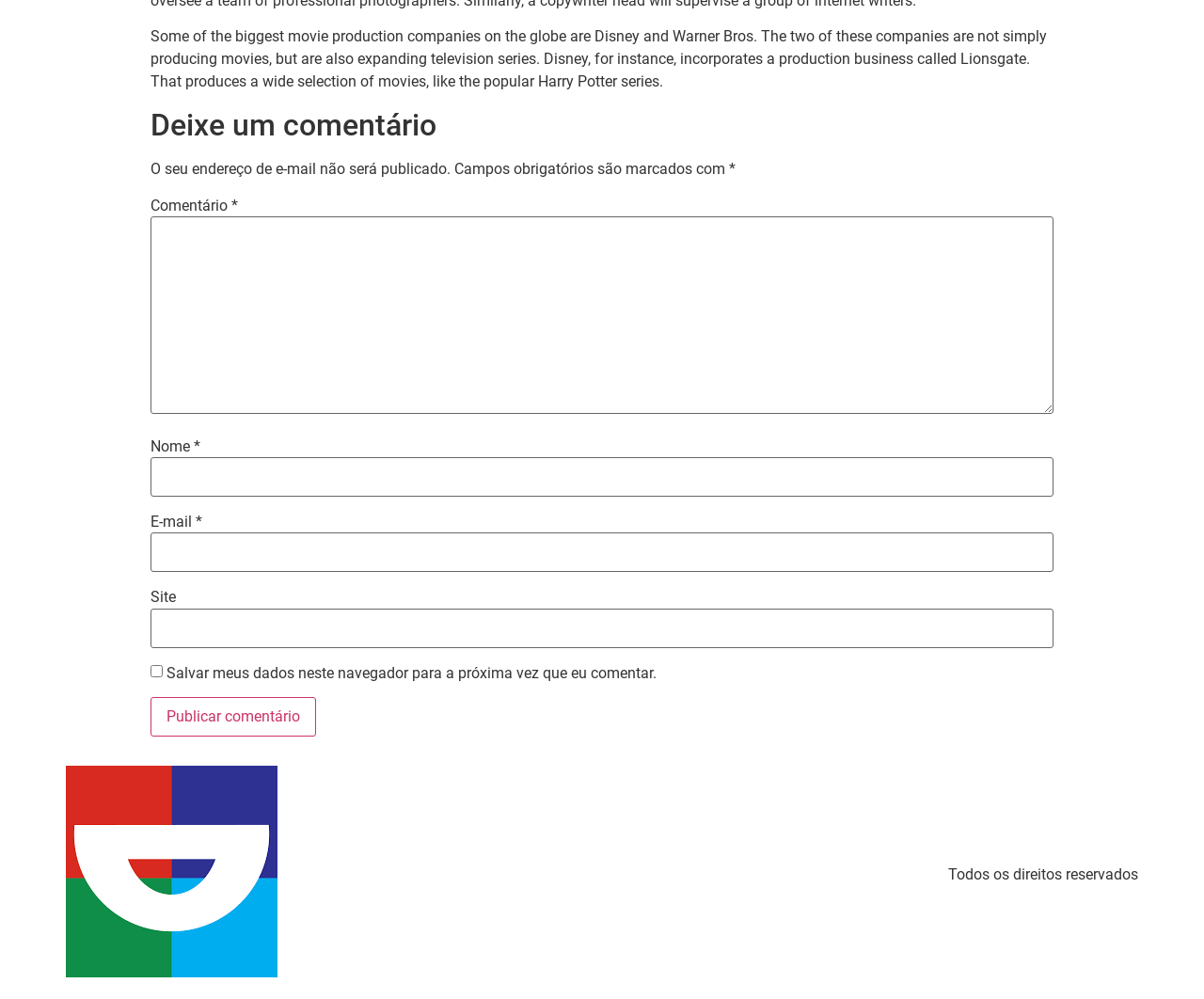Locate the bounding box of the UI element defined by this description: "parent_node: Comentário * name="comment"". The coordinates should be given as four float numbers between 0 and 1, formatted as [left, top, right, bottom].

[0.125, 0.217, 0.875, 0.415]